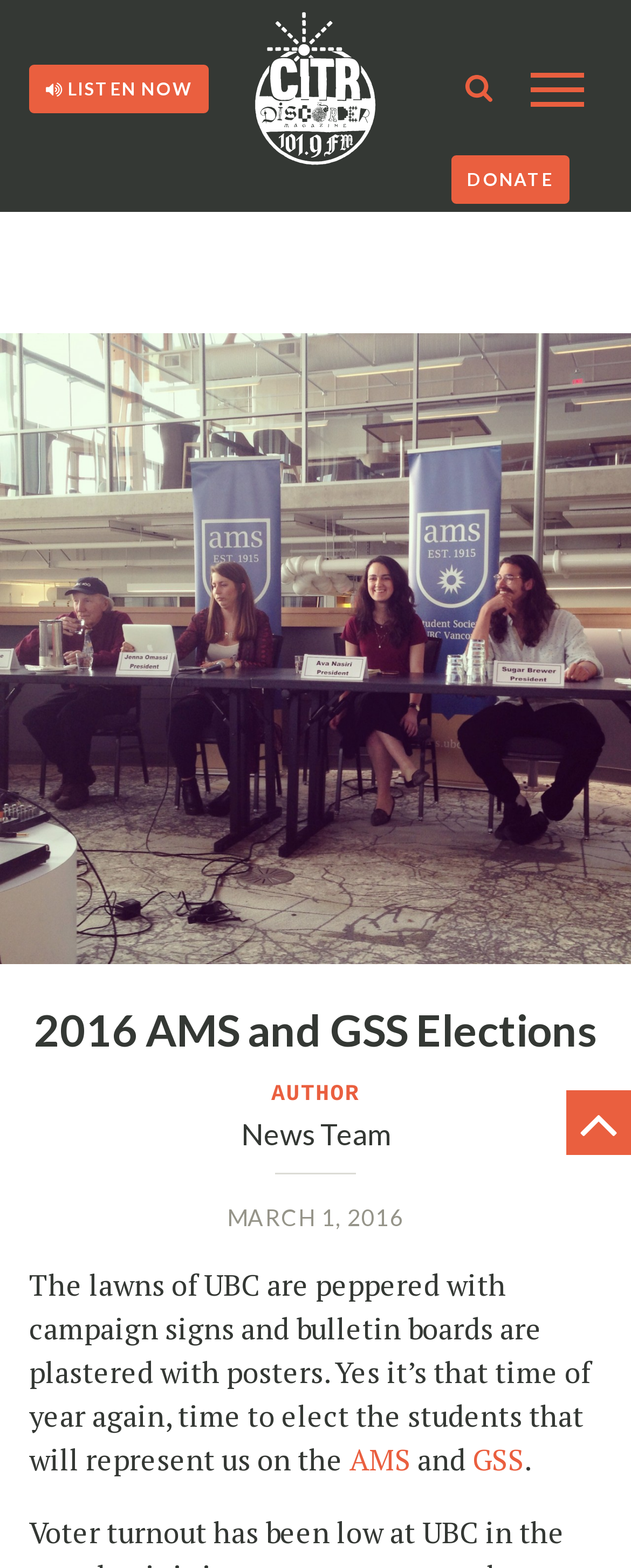Pinpoint the bounding box coordinates of the clickable element needed to complete the instruction: "Toggle navigation". The coordinates should be provided as four float numbers between 0 and 1: [left, top, right, bottom].

[0.813, 0.041, 0.954, 0.073]